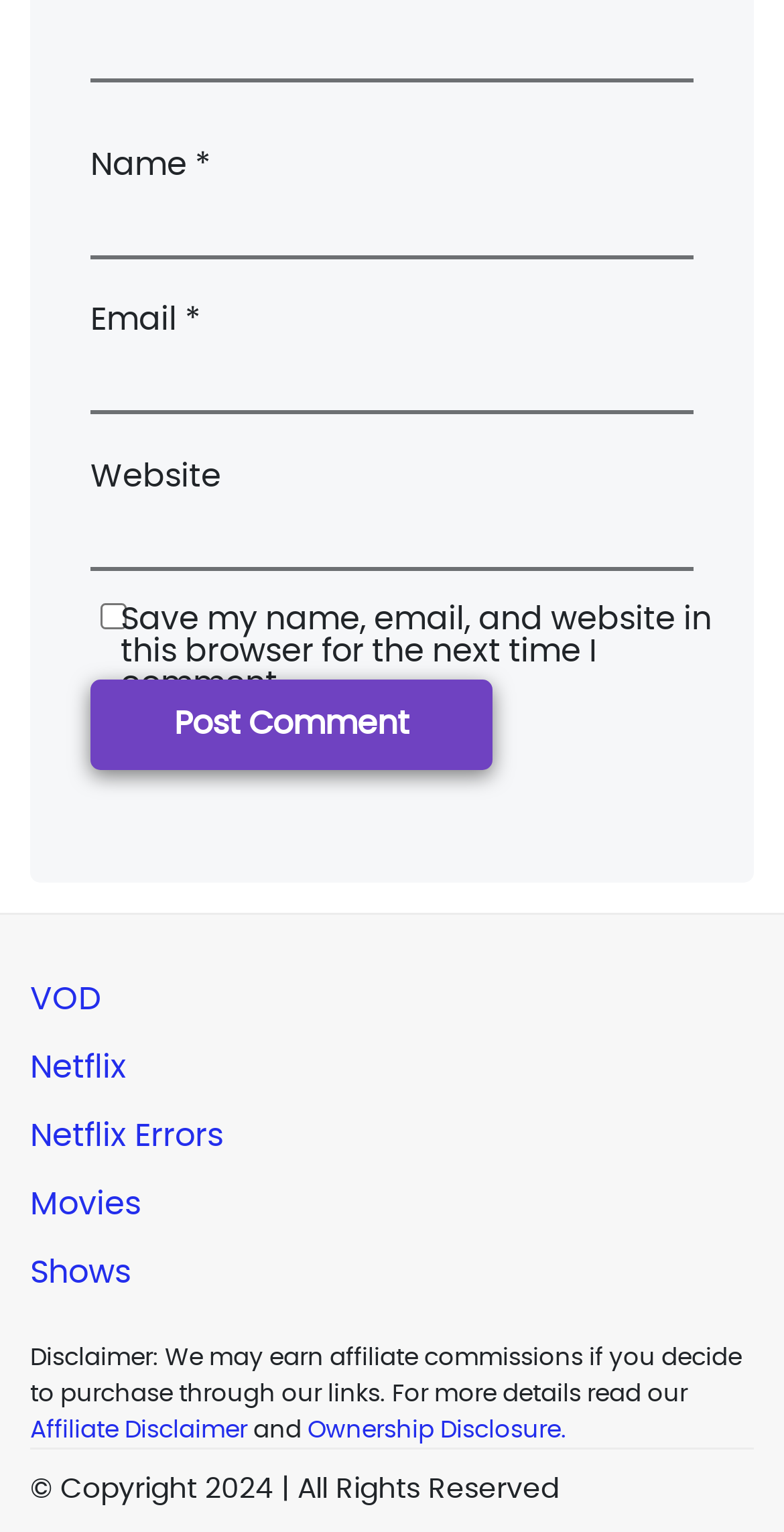Respond with a single word or phrase to the following question: What is the copyright year?

2024